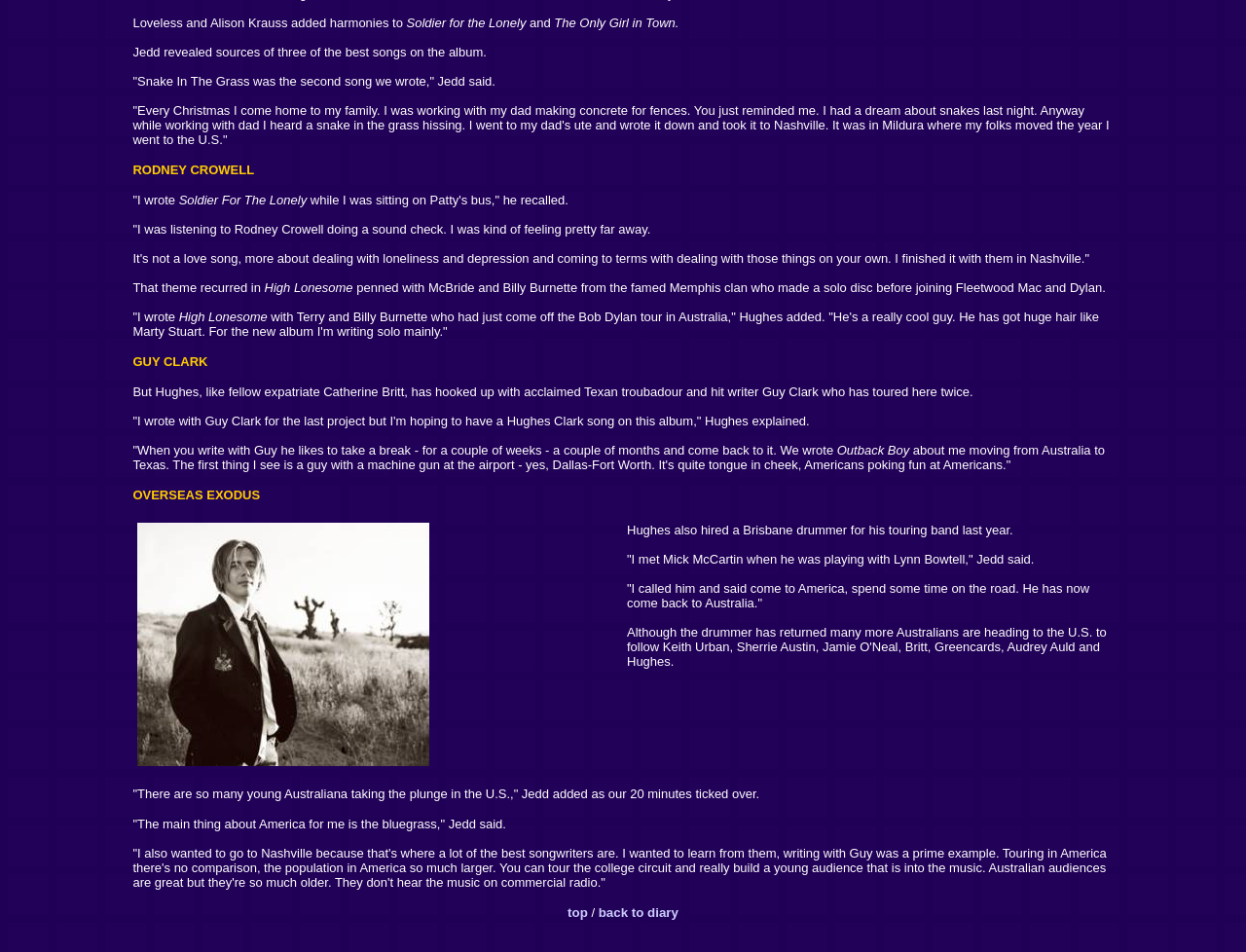Answer with a single word or phrase: 
What is the theme of the song 'Soldier For The Lonely'?

Dealing with loneliness and depression